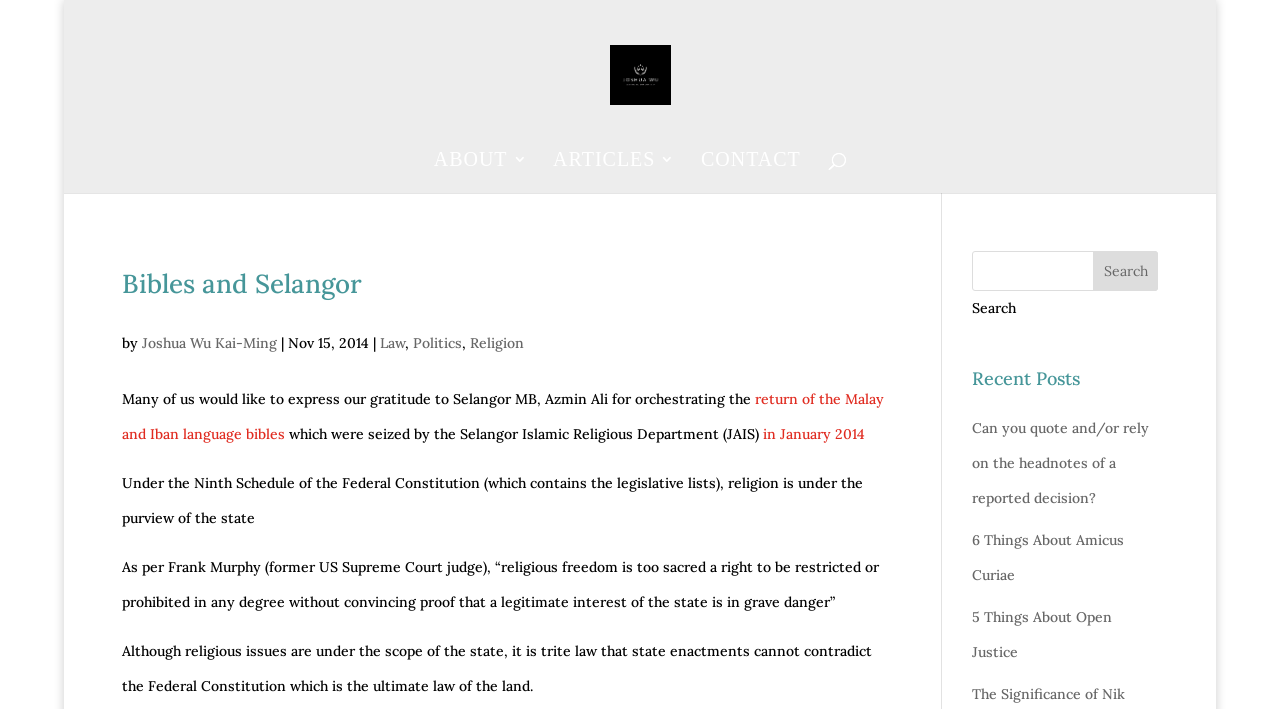Based on the visual content of the image, answer the question thoroughly: How many categories are listed under the article 'Bibles and Selangor'?

Under the article 'Bibles and Selangor', there are four categories listed: Law, Politics, Religion, and a date 'Nov 15, 2014'. These categories are presented as links.